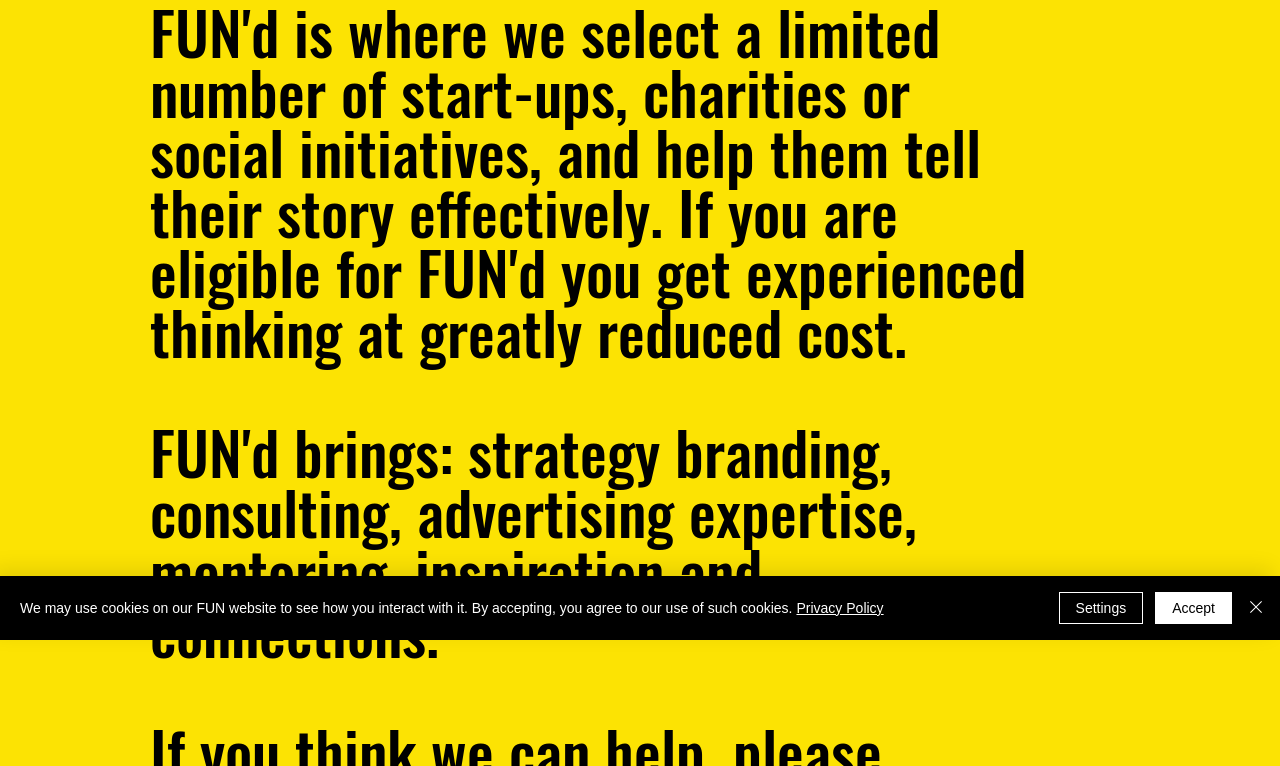Given the webpage screenshot and the description, determine the bounding box coordinates (top-left x, top-left y, bottom-right x, bottom-right y) that define the location of the UI element matching this description: aria-label="Close"

[0.972, 0.773, 0.991, 0.815]